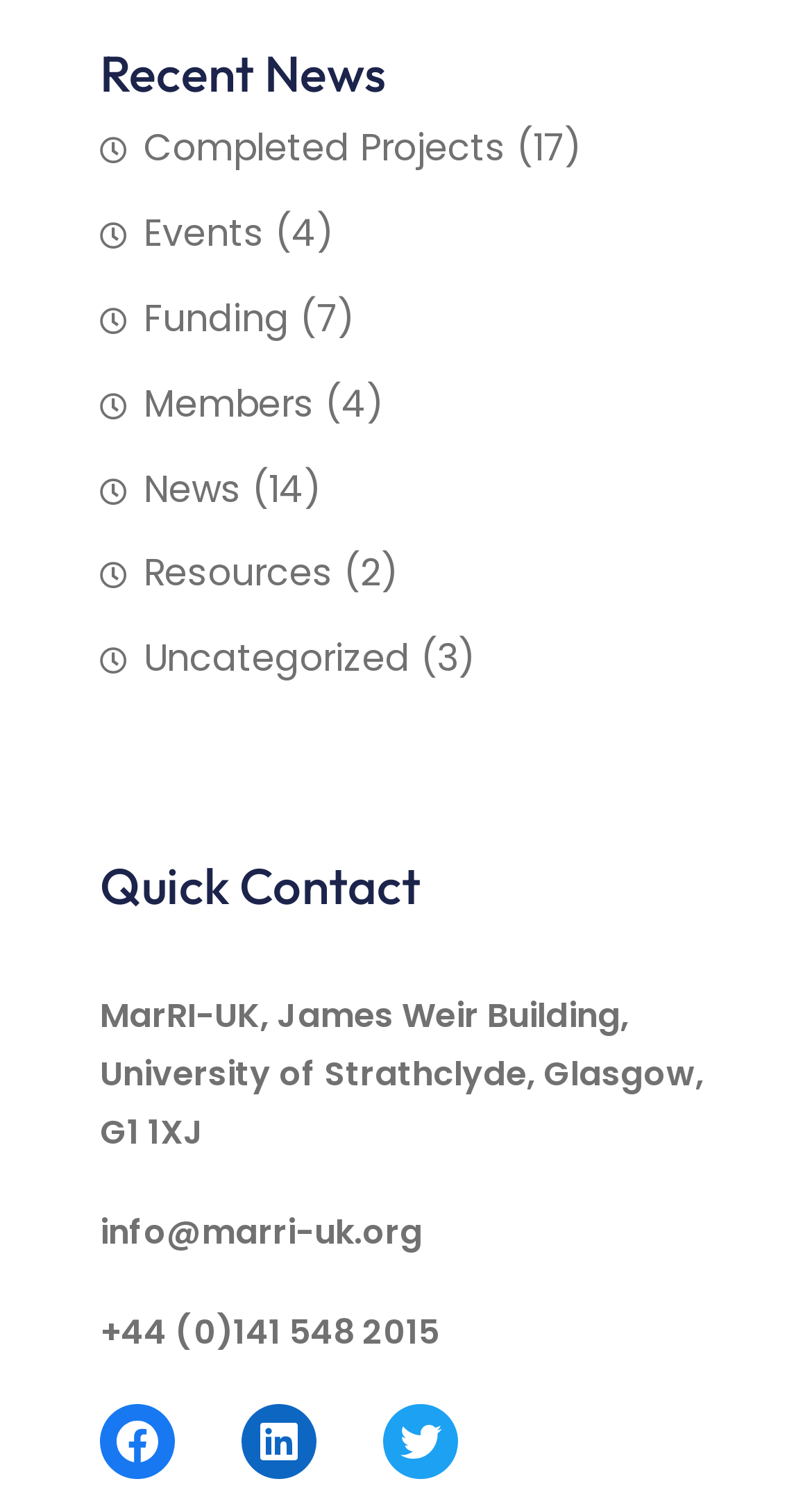Locate the bounding box coordinates of the clickable area to execute the instruction: "Contact through Facebook". Provide the coordinates as four float numbers between 0 and 1, represented as [left, top, right, bottom].

[0.123, 0.938, 0.215, 0.989]